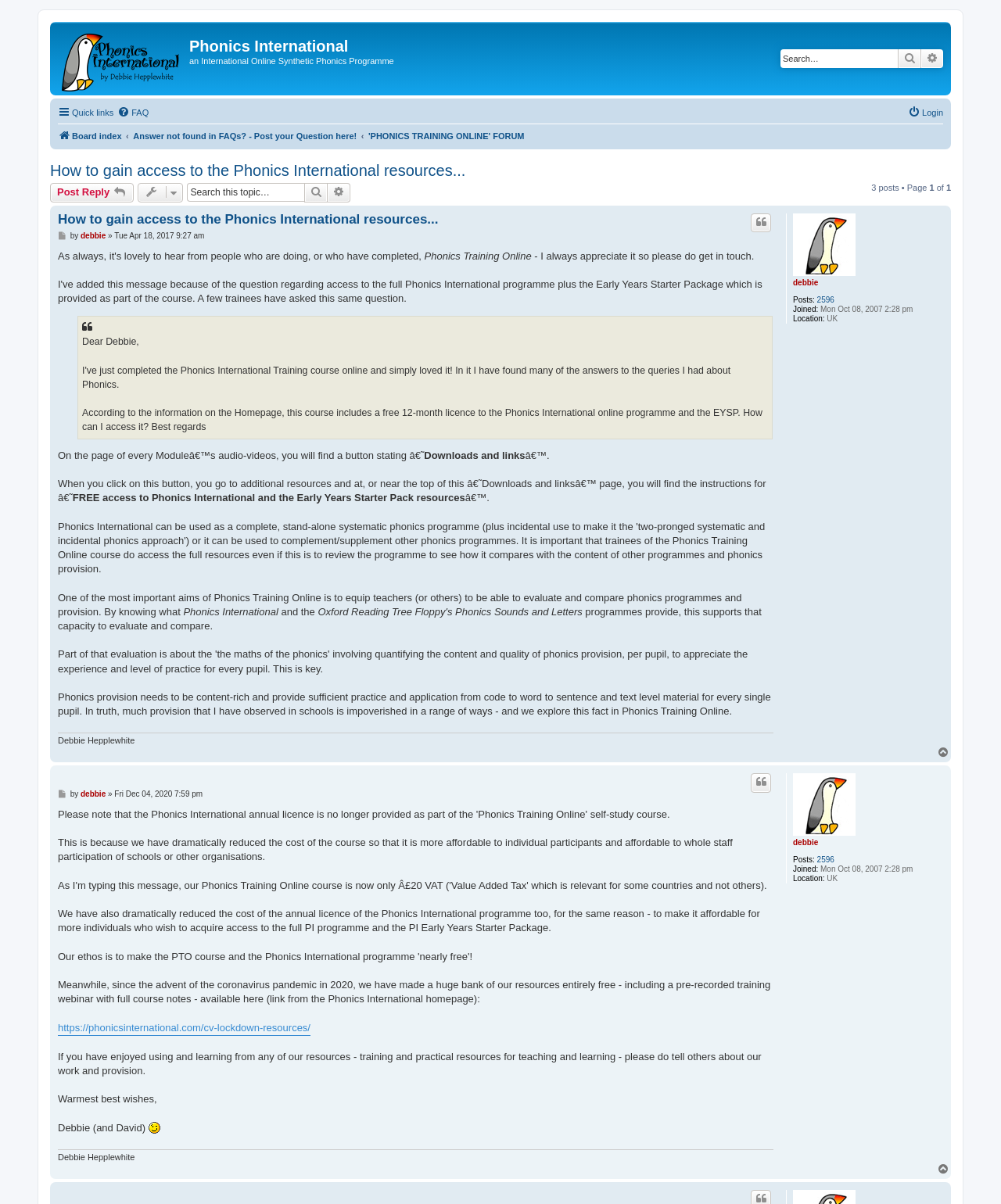Can you look at the image and give a comprehensive answer to the question:
What is the purpose of Phonics Training Online?

According to the text, one of the most important aims of Phonics Training Online is to equip teachers (or others) to be able to evaluate and compare phonics programmes and provision.